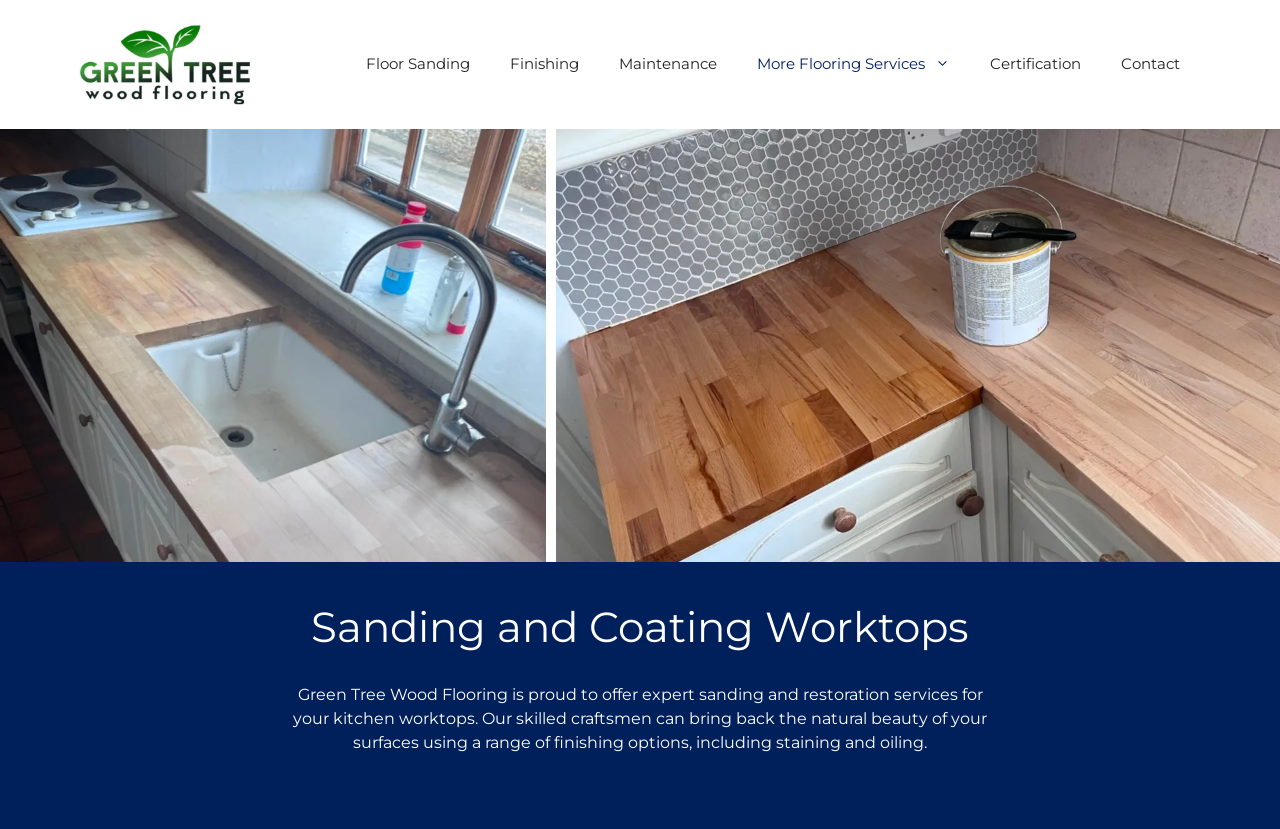Carefully examine the image and provide an in-depth answer to the question: What service does Green Tree Wood Flooring offer?

Based on the webpage content, specifically the heading 'Sanding and Coating Worktops' and the static text 'Green Tree Wood Flooring is proud to offer expert sanding and restoration services for your kitchen worktops.', it is clear that the company offers sanding and restoration services.